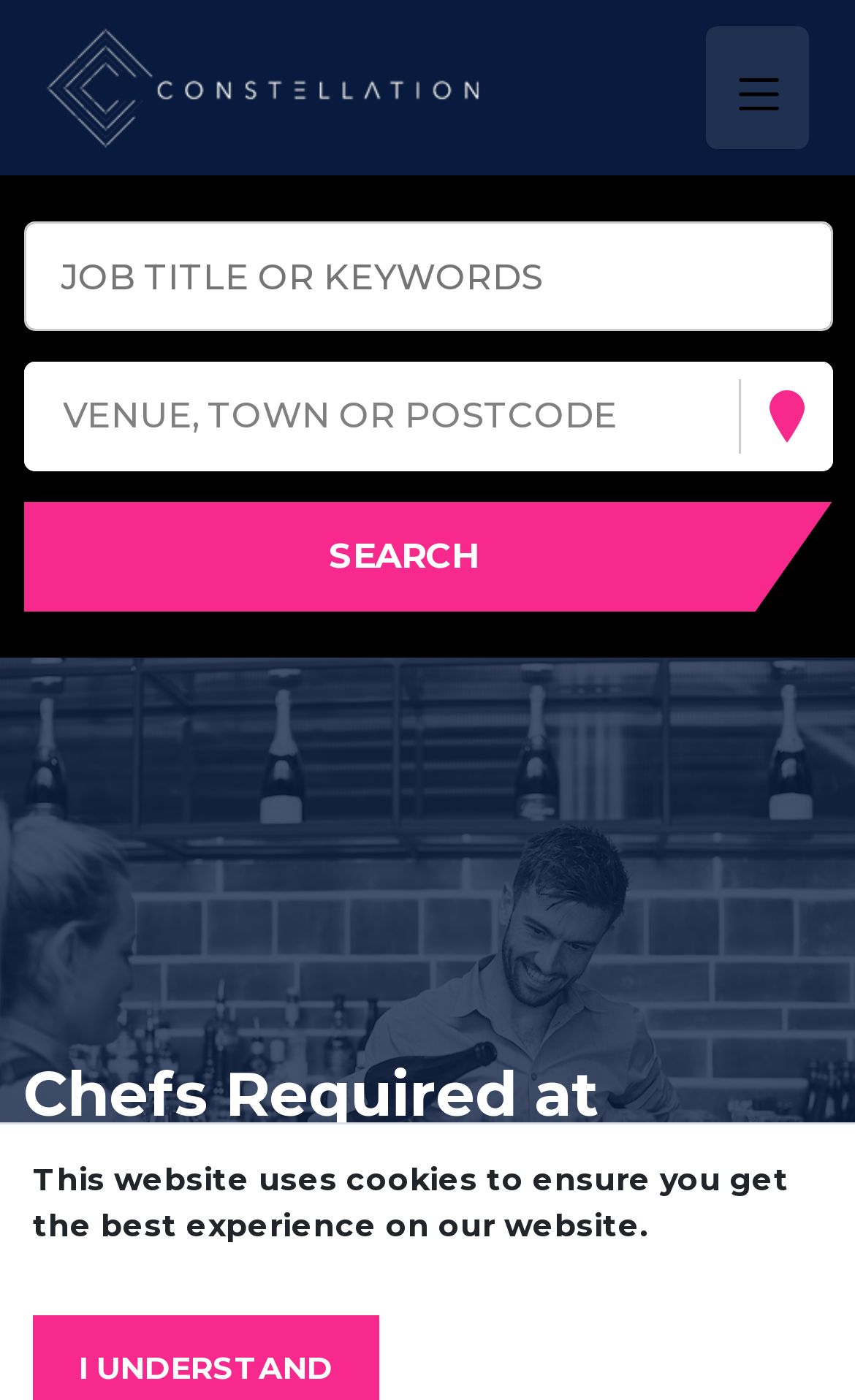Please answer the following question using a single word or phrase: 
What is the function of the 'Search vacancies' button?

Search job openings